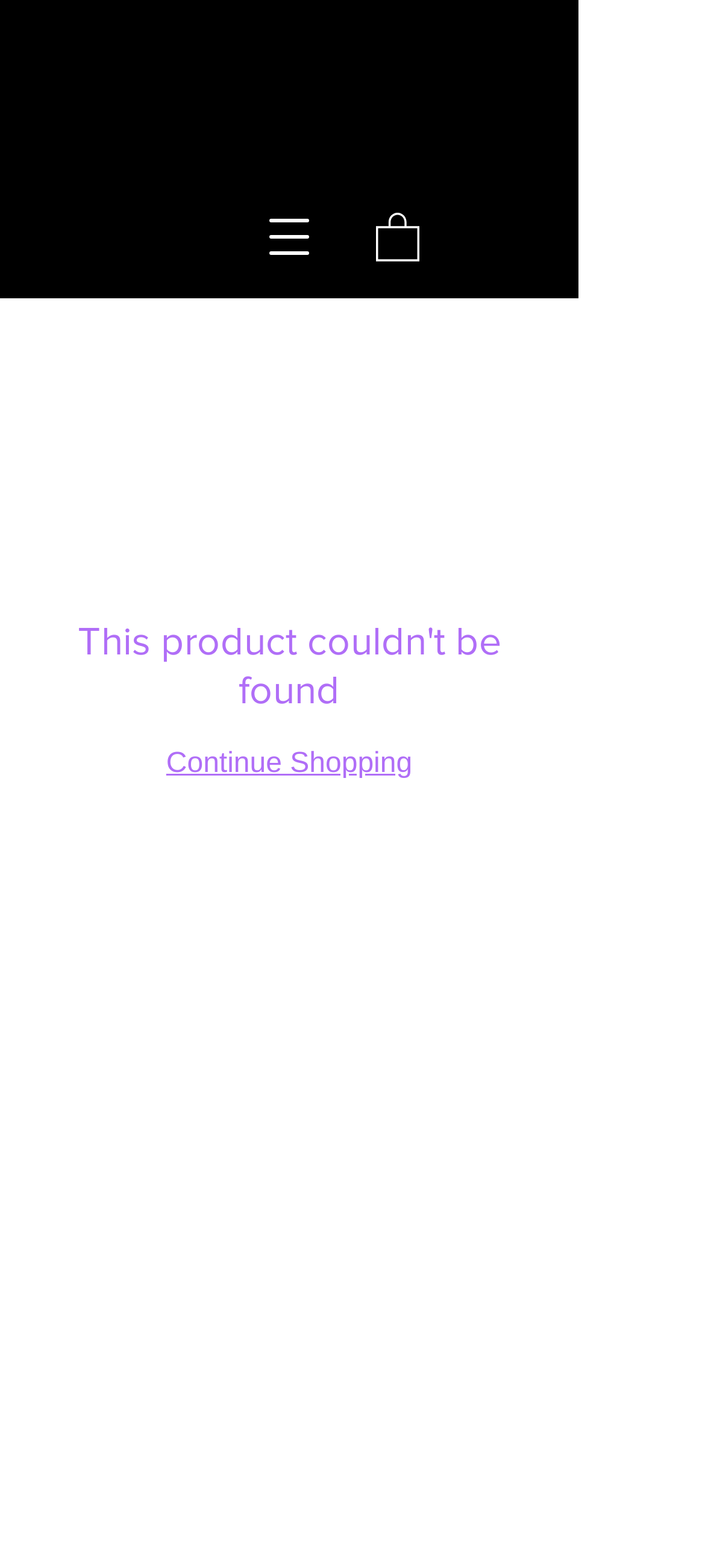Predict the bounding box of the UI element that fits this description: "Where Business is done".

[0.173, 0.04, 0.647, 0.097]